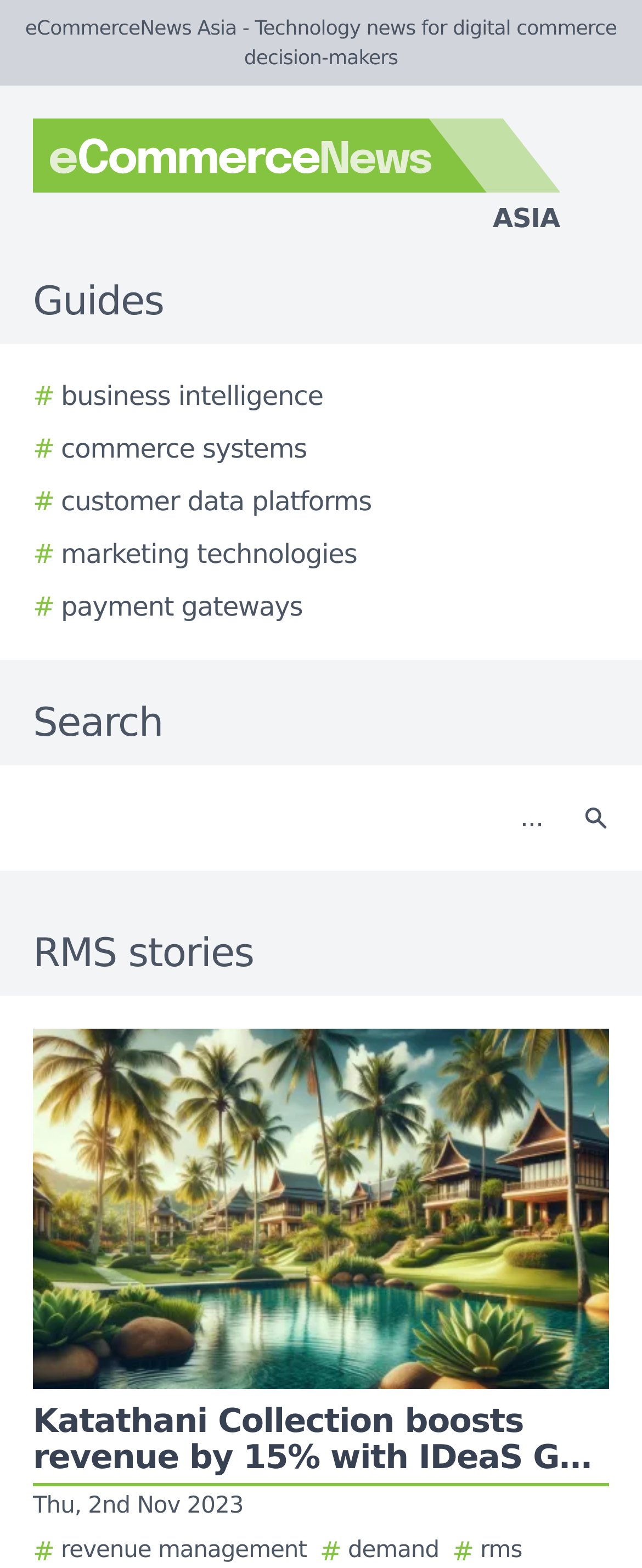What is the category of the stories listed?
Based on the image, answer the question with as much detail as possible.

The heading 'RMS stories' suggests that the stories listed on the webpage are categorized under RMS.